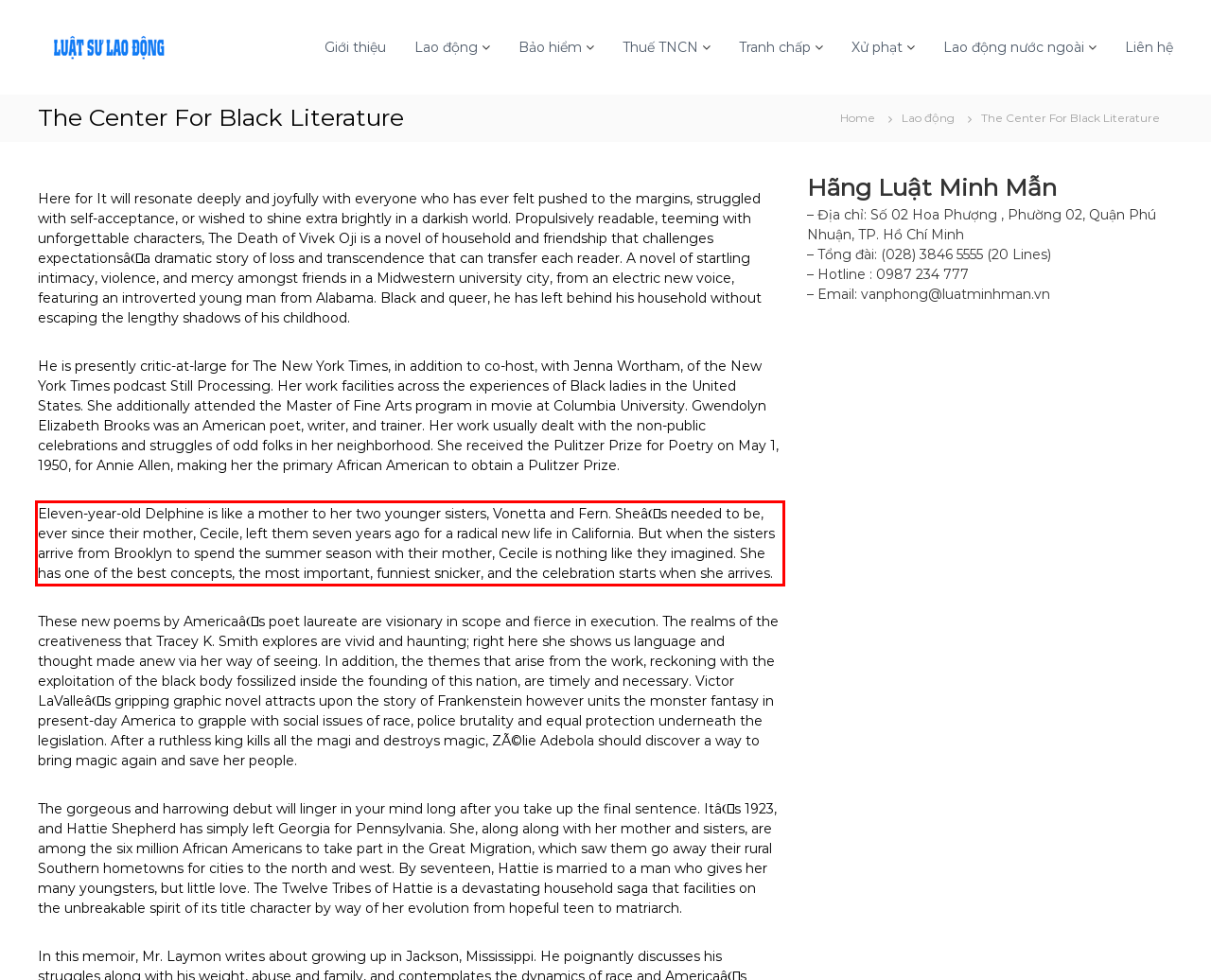Identify the text inside the red bounding box on the provided webpage screenshot by performing OCR.

Eleven-year-old Delphine is like a mother to her two younger sisters, Vonetta and Fern. Sheâs needed to be, ever since their mother, Cecile, left them seven years ago for a radical new life in California. But when the sisters arrive from Brooklyn to spend the summer season with their mother, Cecile is nothing like they imagined. She has one of the best concepts, the most important, funniest snicker, and the celebration starts when she arrives.